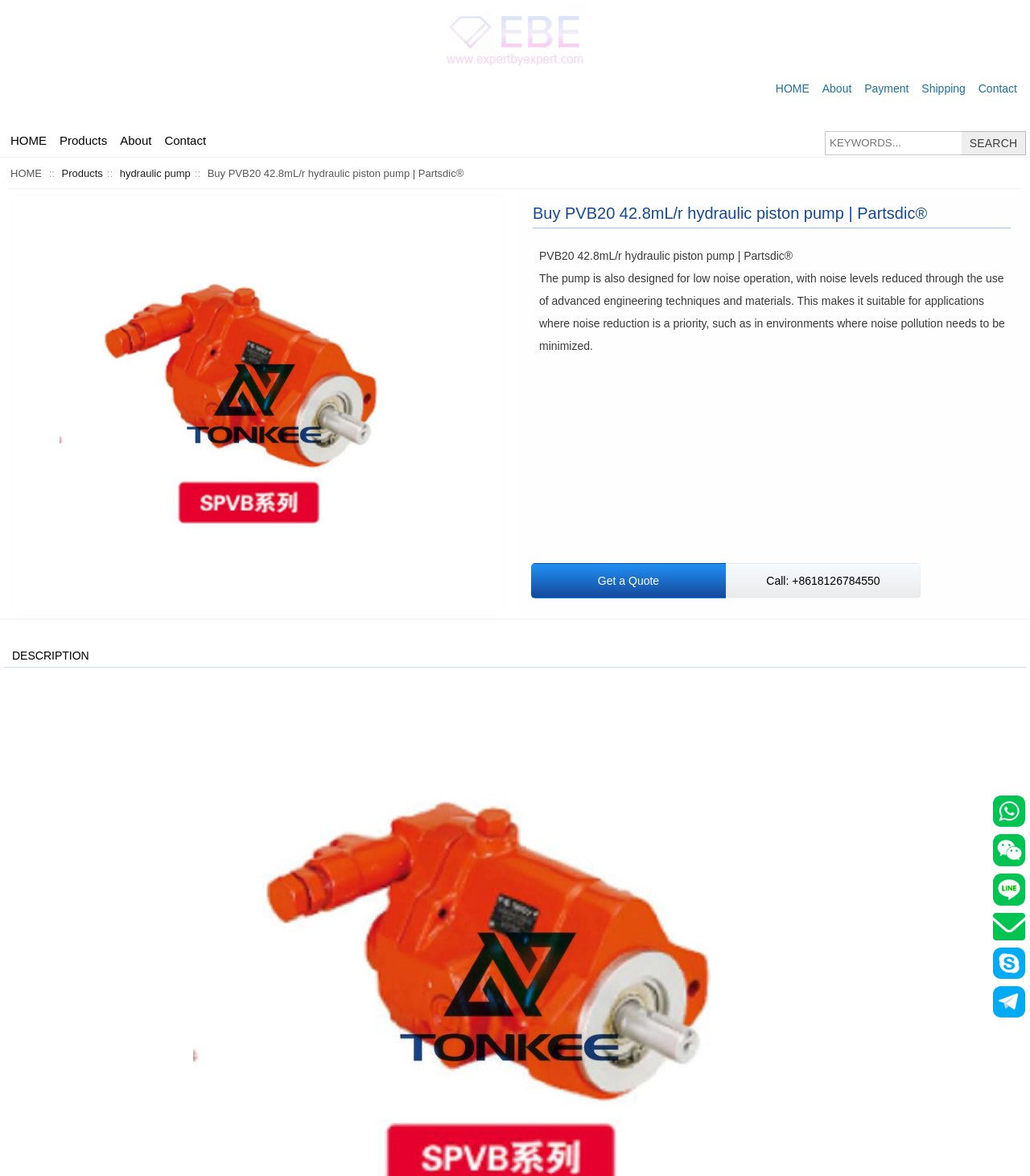Determine the bounding box coordinates of the clickable region to carry out the instruction: "view product details".

[0.199, 0.141, 0.453, 0.155]